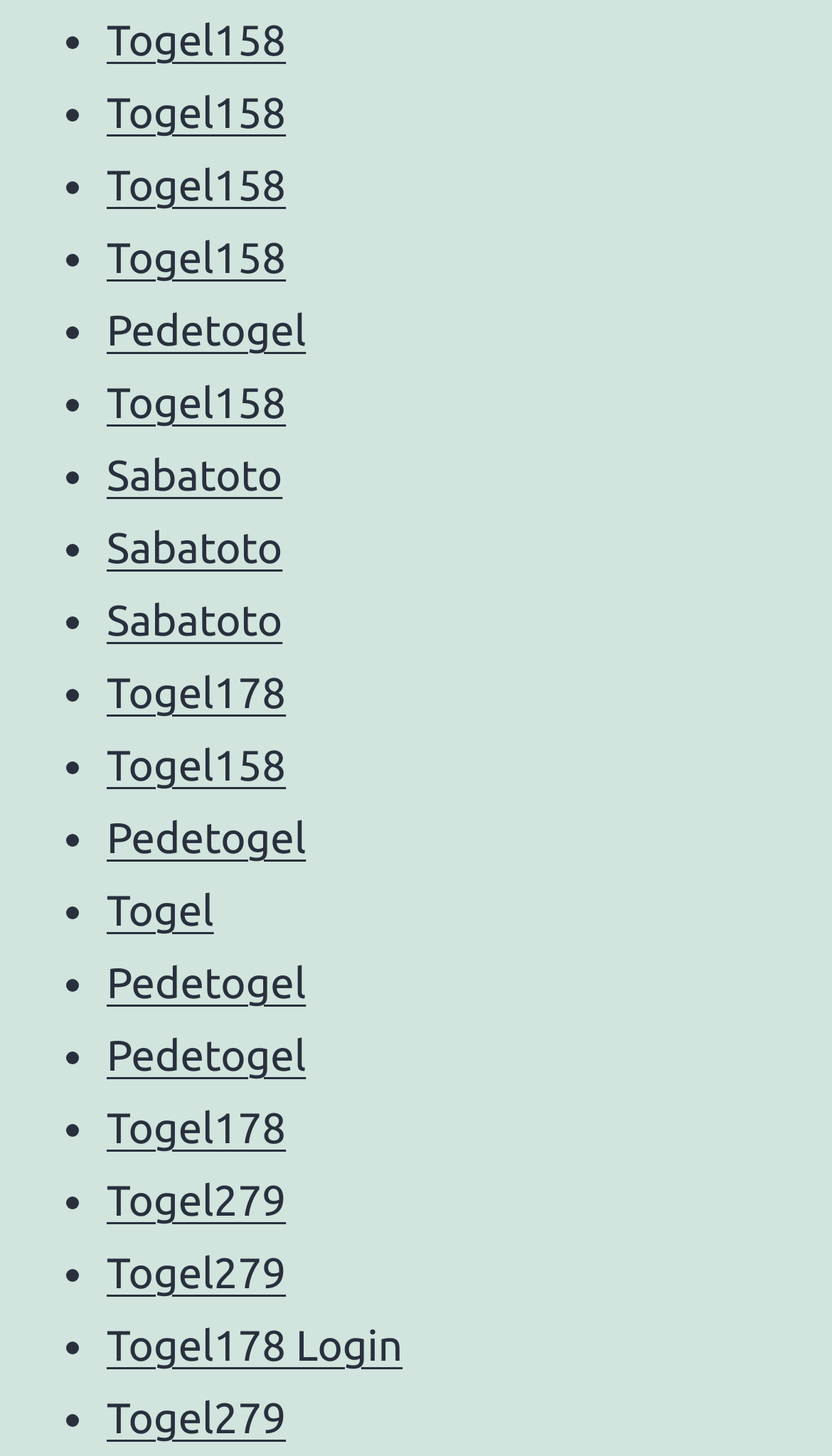Can you determine the bounding box coordinates of the area that needs to be clicked to fulfill the following instruction: "go to Sabatoto"?

[0.128, 0.309, 0.34, 0.343]